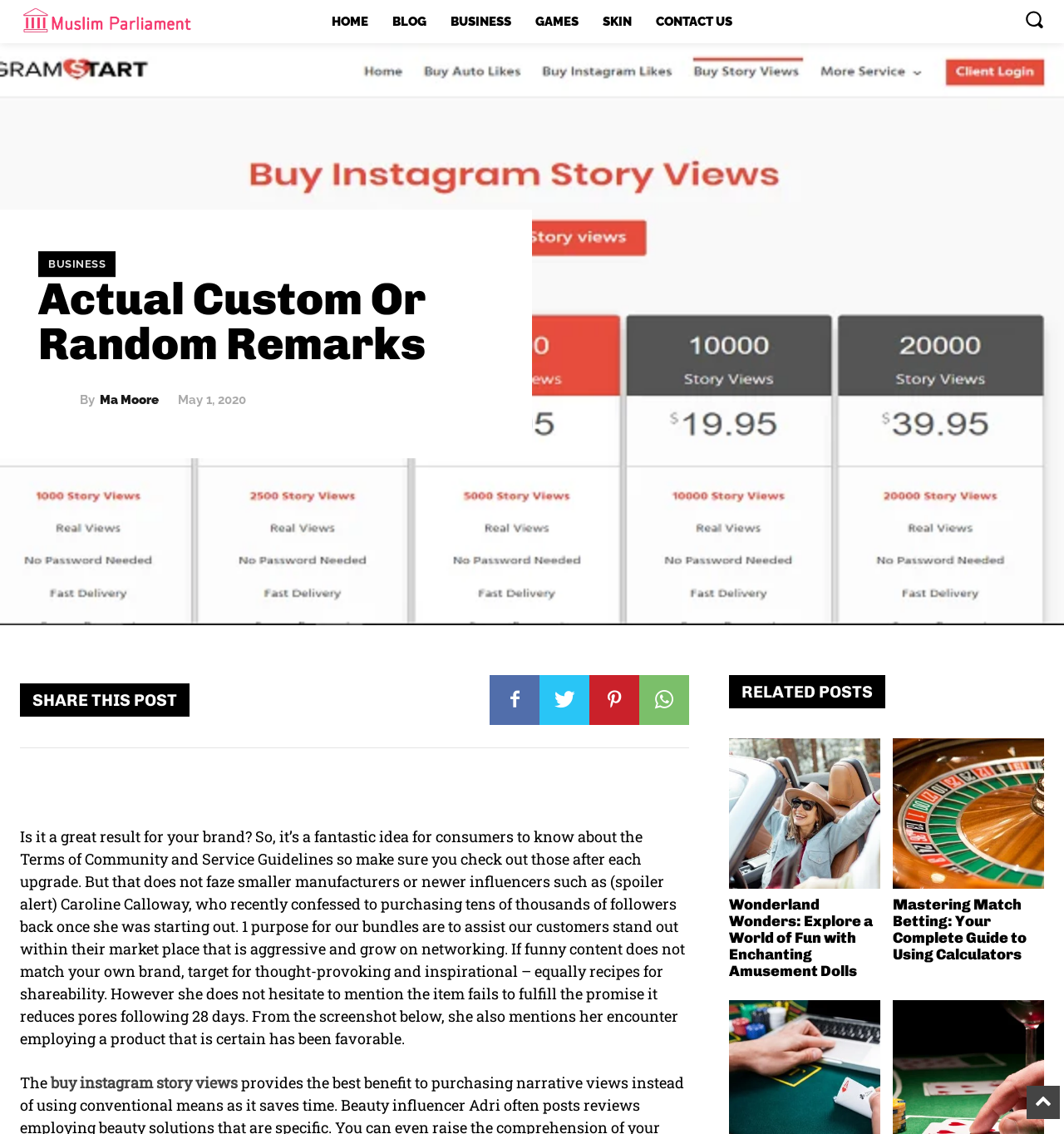Please find the bounding box coordinates of the section that needs to be clicked to achieve this instruction: "Click the HOME link".

[0.302, 0.008, 0.355, 0.03]